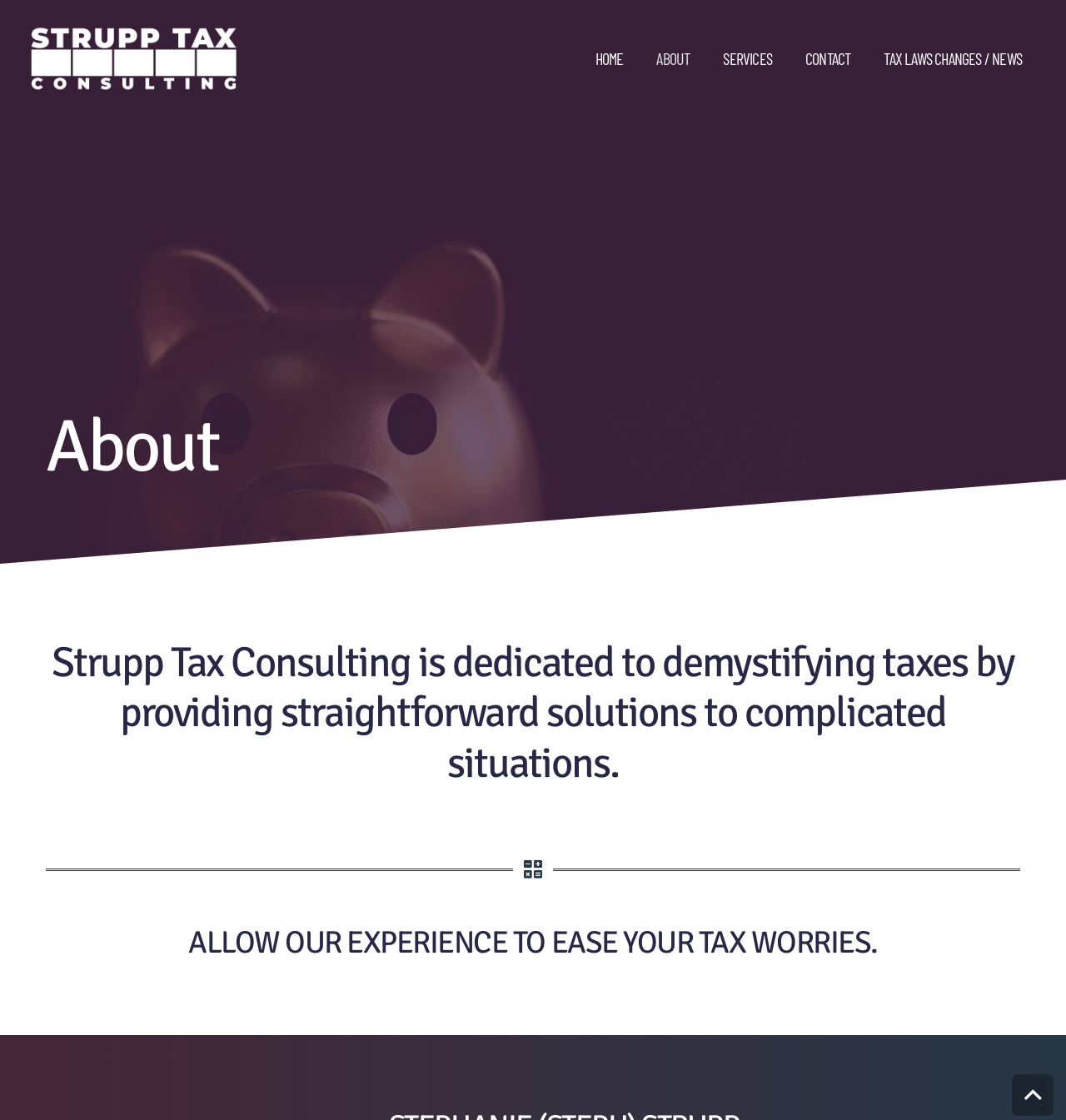What is the copyright year?
Answer the question in a detailed and comprehensive manner.

I found the copyright year in the footer section, which is 2024.